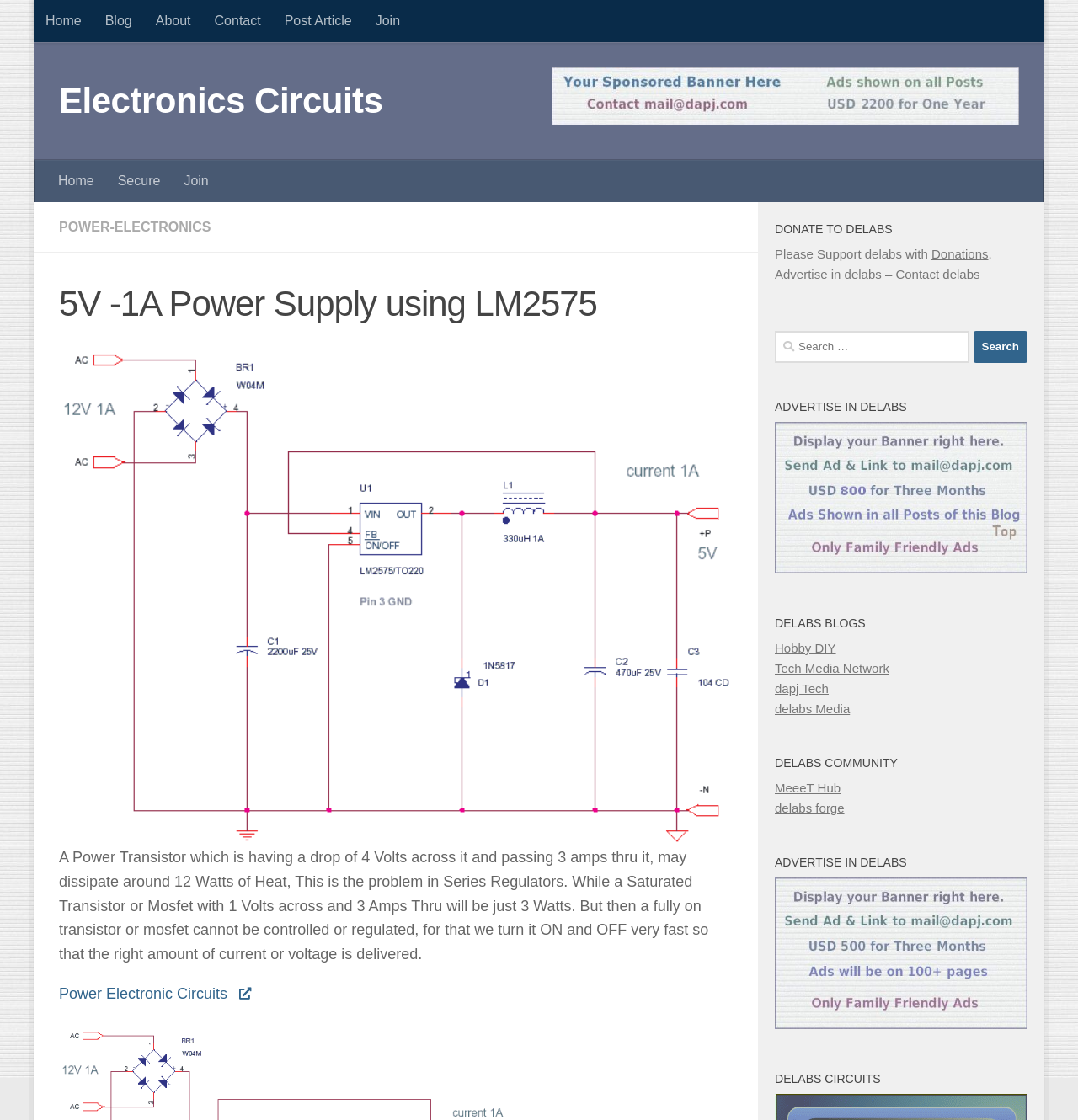How many sections are there in the right sidebar?
Carefully examine the image and provide a detailed answer to the question.

I counted the sections in the right sidebar, which are 'DONATE TO DELABS', 'ADVERTISE IN DELABS', 'DELABS BLOGS', 'DELABS COMMUNITY', and 'DELABS CIRCUITS'. There are 5 sections in total.